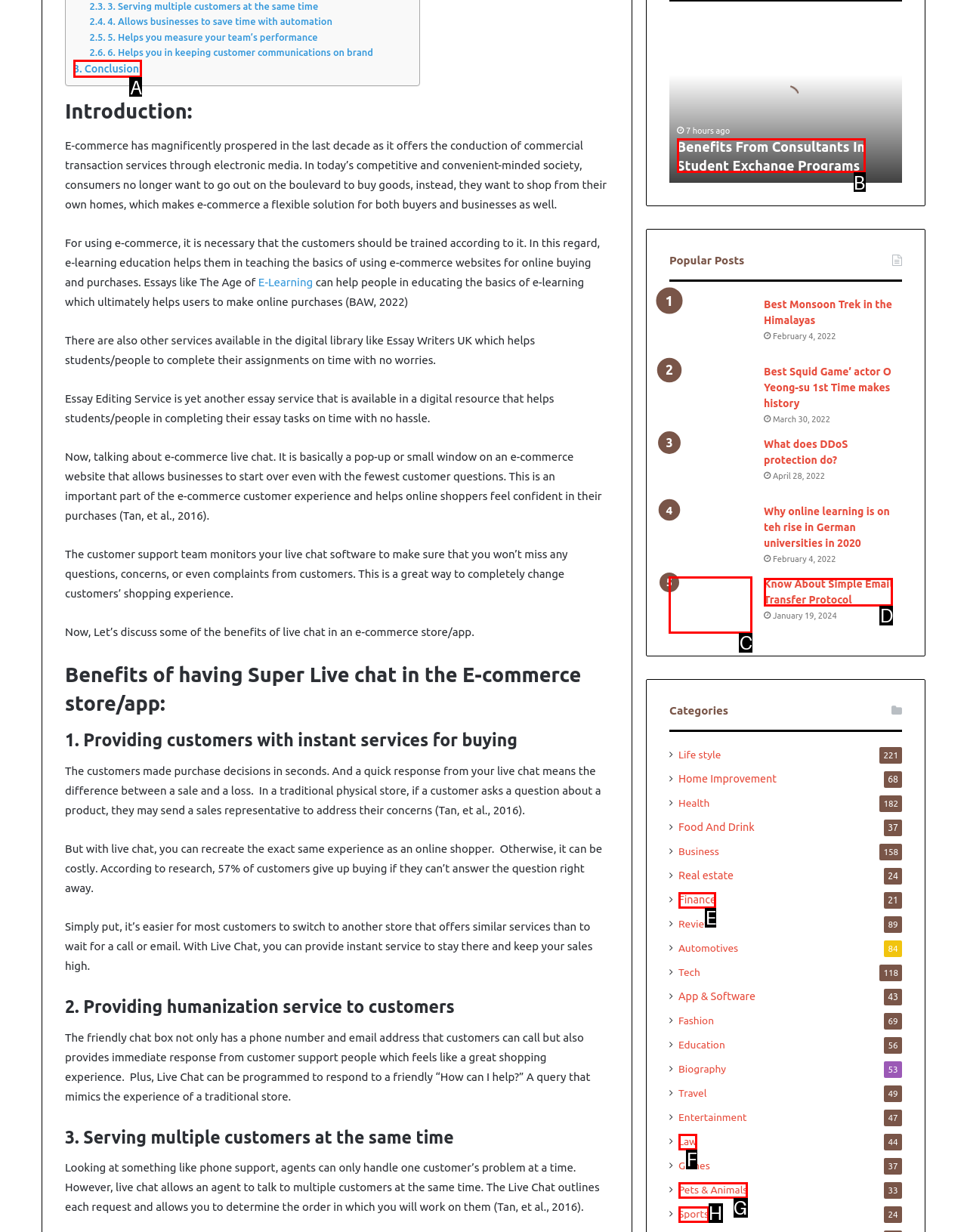Find the correct option to complete this instruction: Search for something. Reply with the corresponding letter.

None